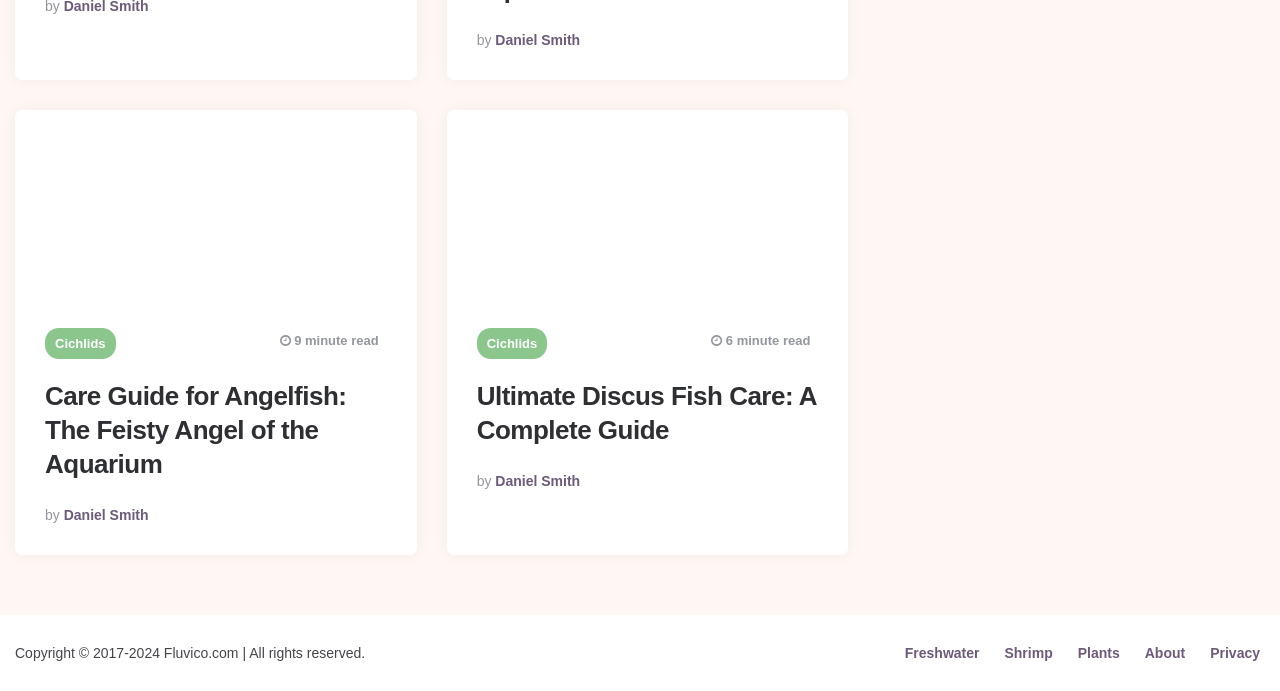How many articles are on this webpage?
Please use the visual content to give a single word or phrase answer.

2